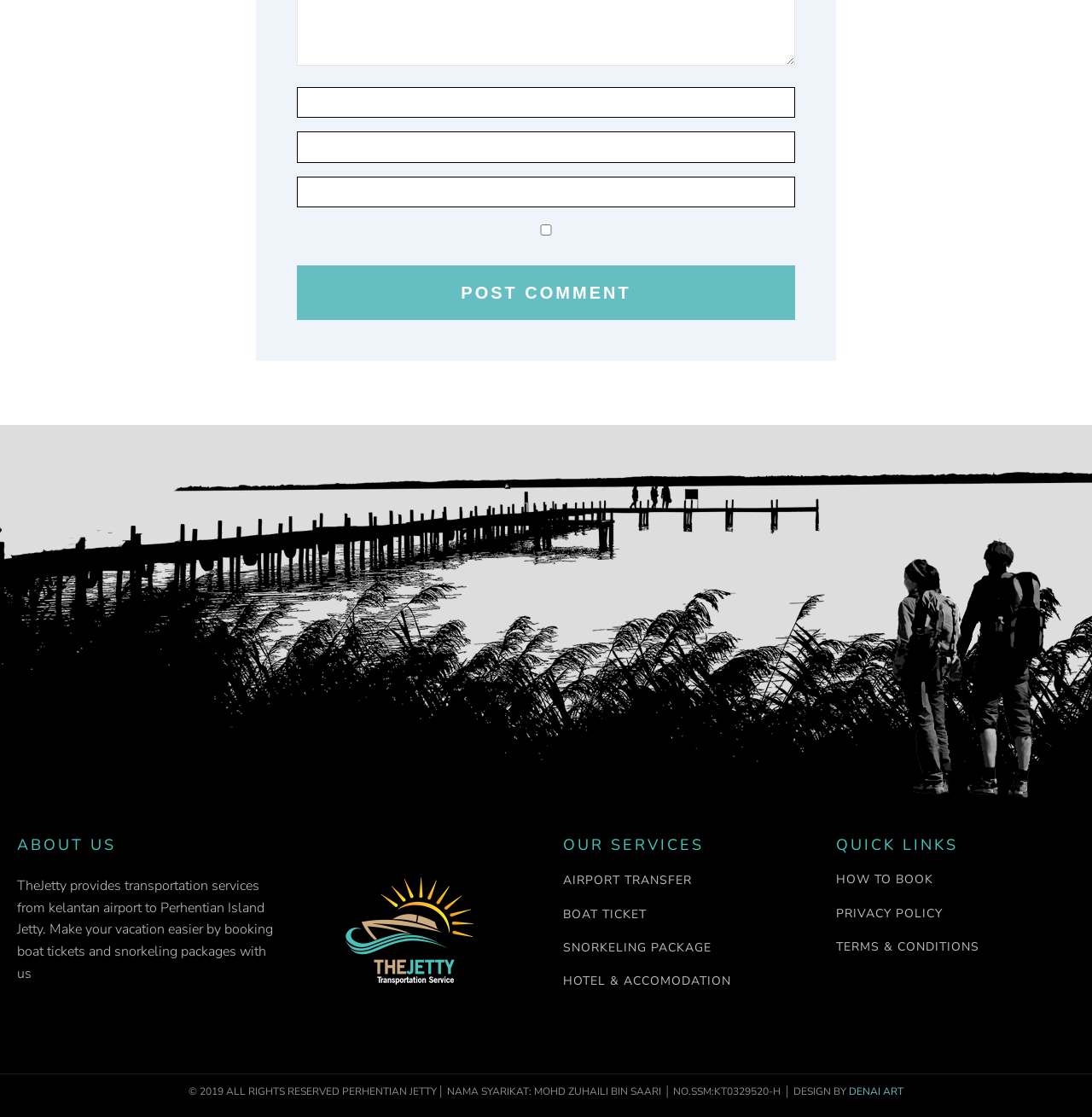Find the bounding box coordinates for the element described here: "name="url"".

[0.272, 0.158, 0.728, 0.186]